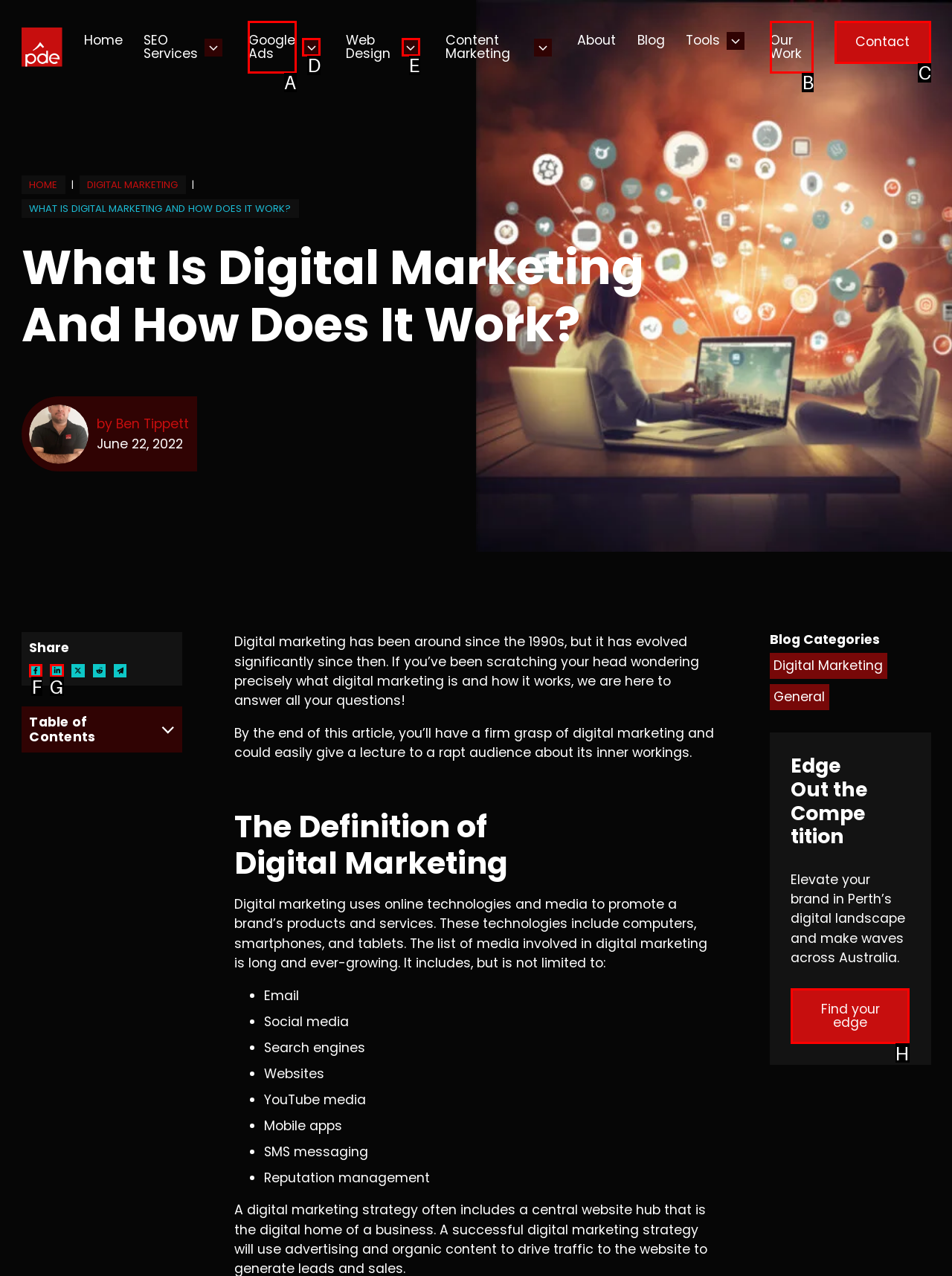To achieve the task: Click the 'Find your edge' button, indicate the letter of the correct choice from the provided options.

H